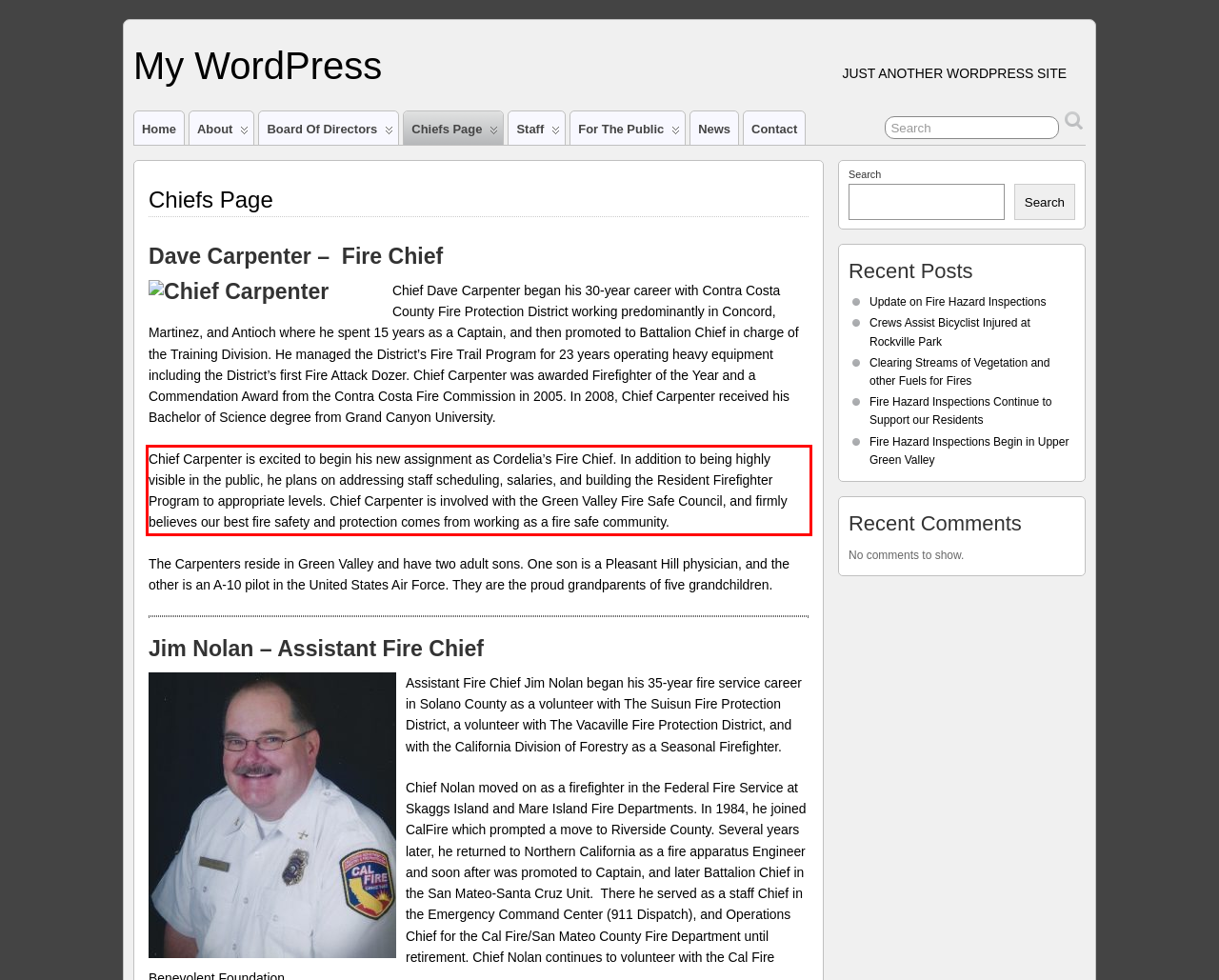View the screenshot of the webpage and identify the UI element surrounded by a red bounding box. Extract the text contained within this red bounding box.

Chief Carpenter is excited to begin his new assignment as Cordelia’s Fire Chief. In addition to being highly visible in the public, he plans on addressing staff scheduling, salaries, and building the Resident Firefighter Program to appropriate levels. Chief Carpenter is involved with the Green Valley Fire Safe Council, and firmly believes our best fire safety and protection comes from working as a fire safe community.